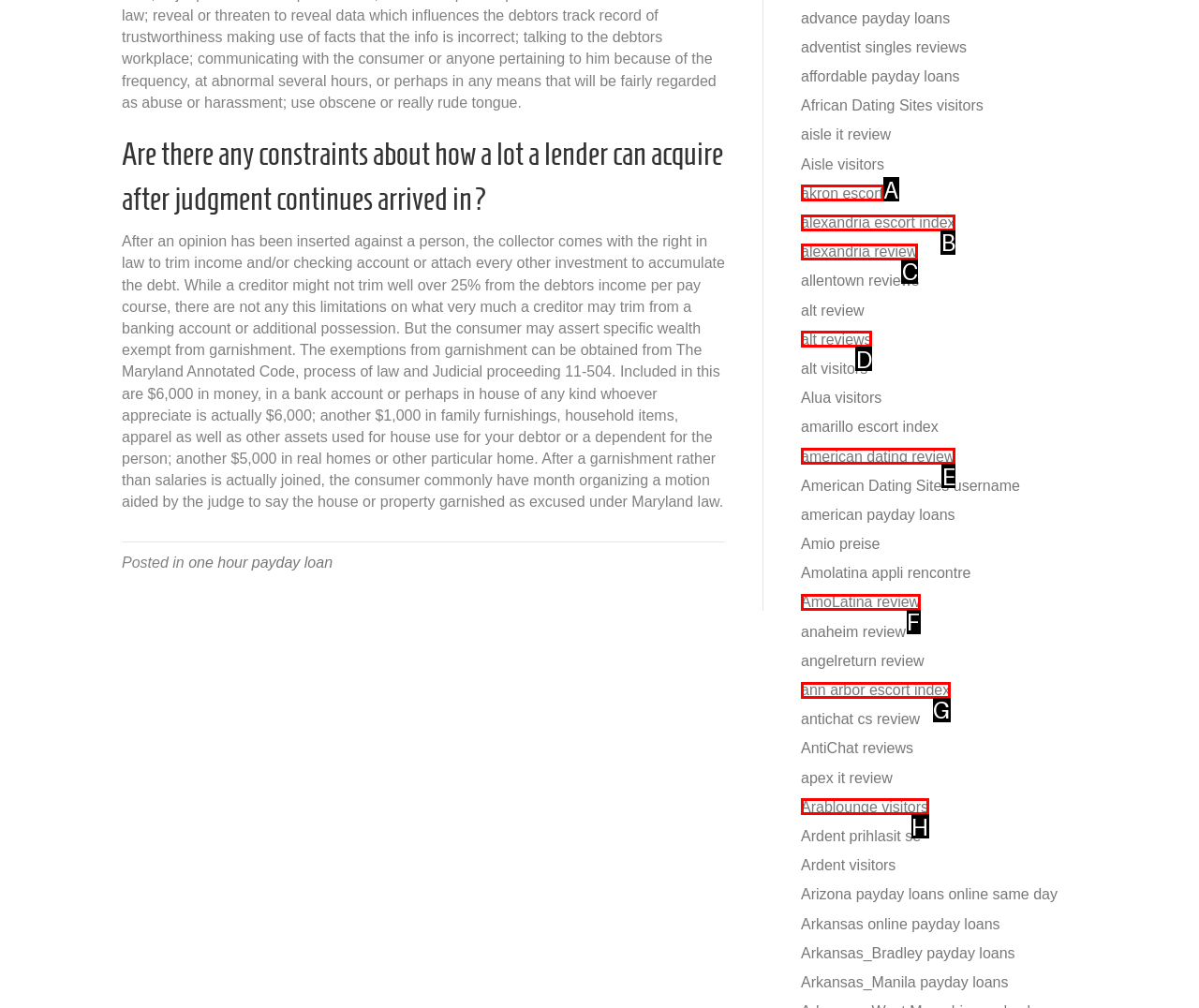Tell me which option best matches the description: alexandria review
Answer with the option's letter from the given choices directly.

C